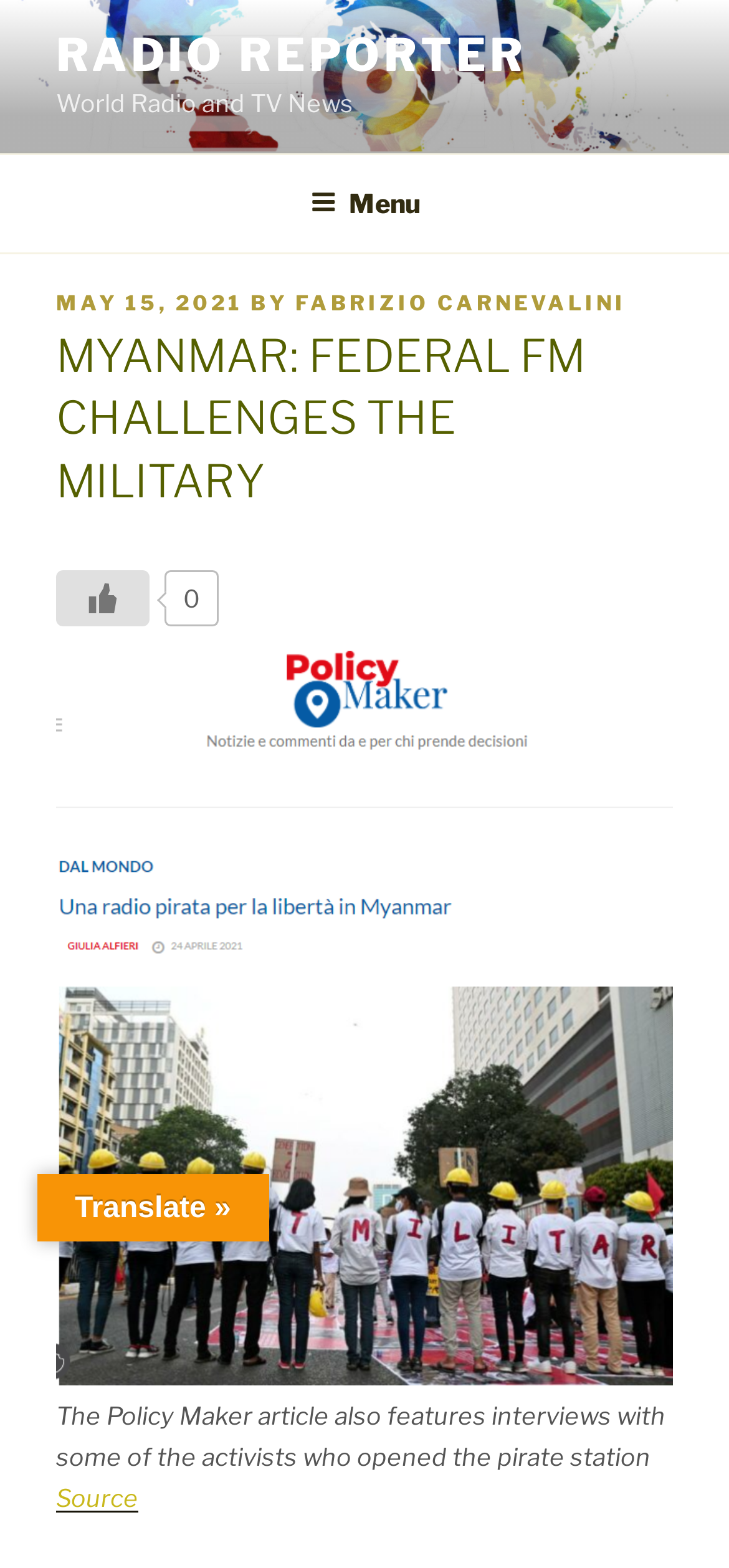Provide a one-word or short-phrase response to the question:
What is the date of the article?

MAY 15, 2021